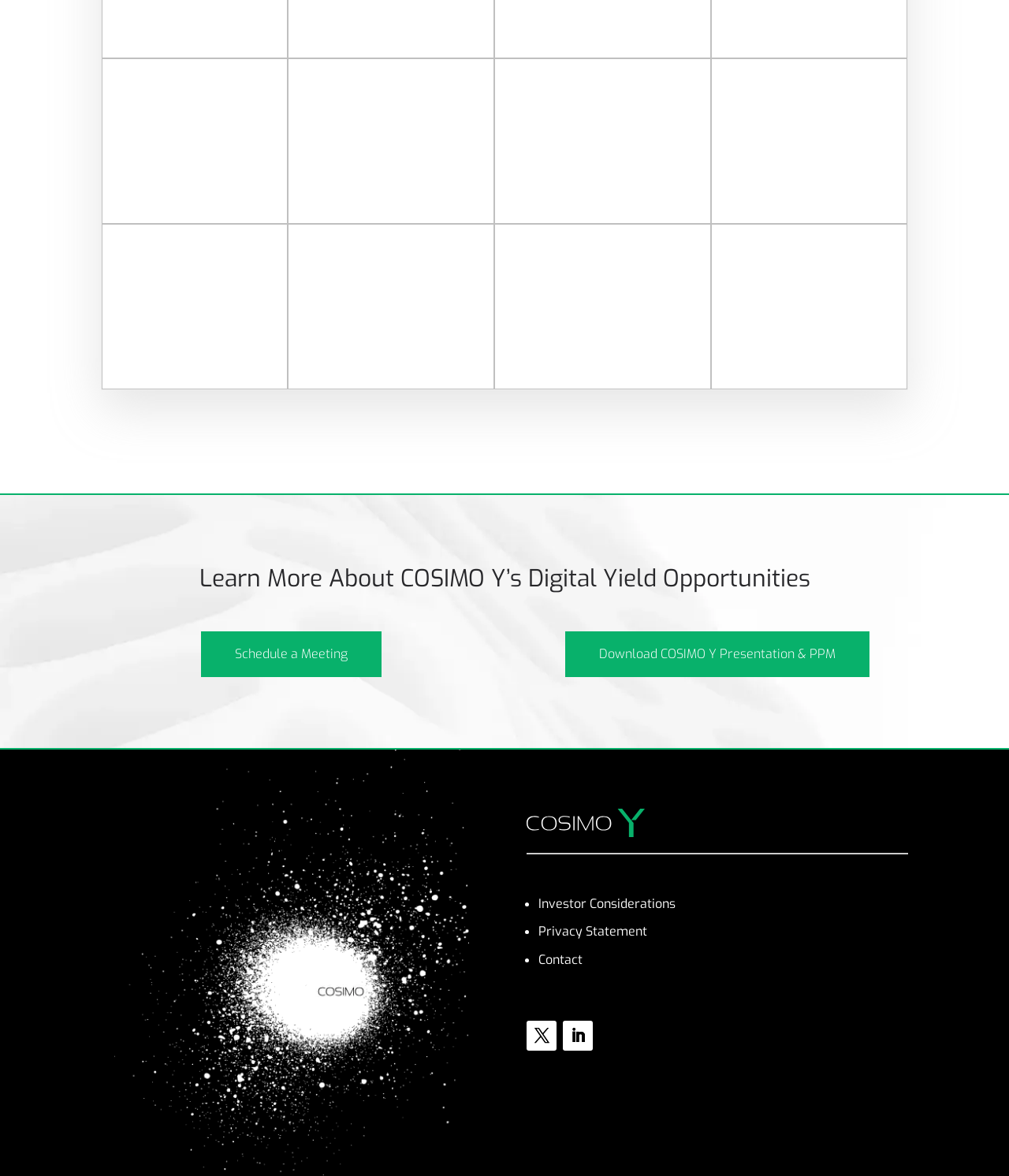Provide the bounding box coordinates for the UI element that is described as: "Schedule a Meeting".

[0.2, 0.537, 0.378, 0.576]